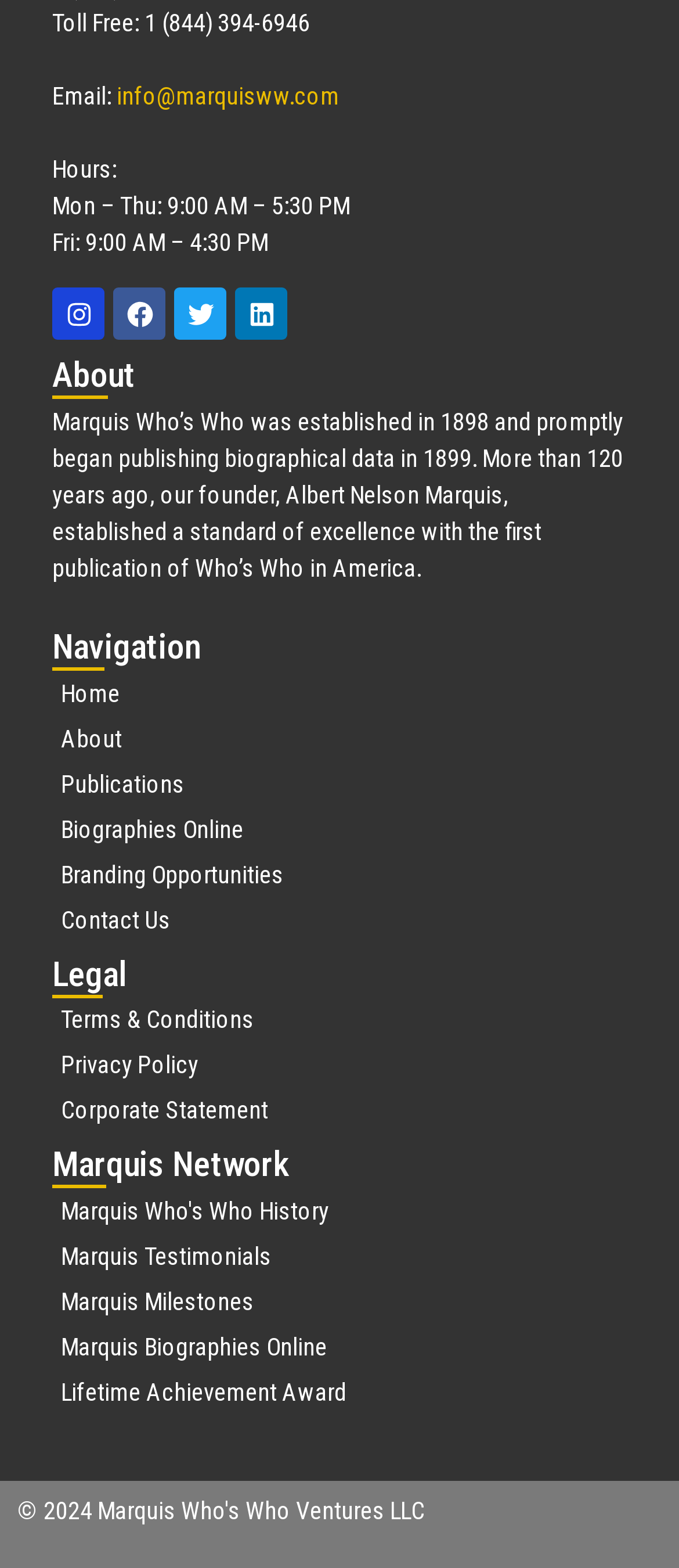Please identify the bounding box coordinates for the region that you need to click to follow this instruction: "Learn about our history".

[0.077, 0.761, 0.923, 0.784]